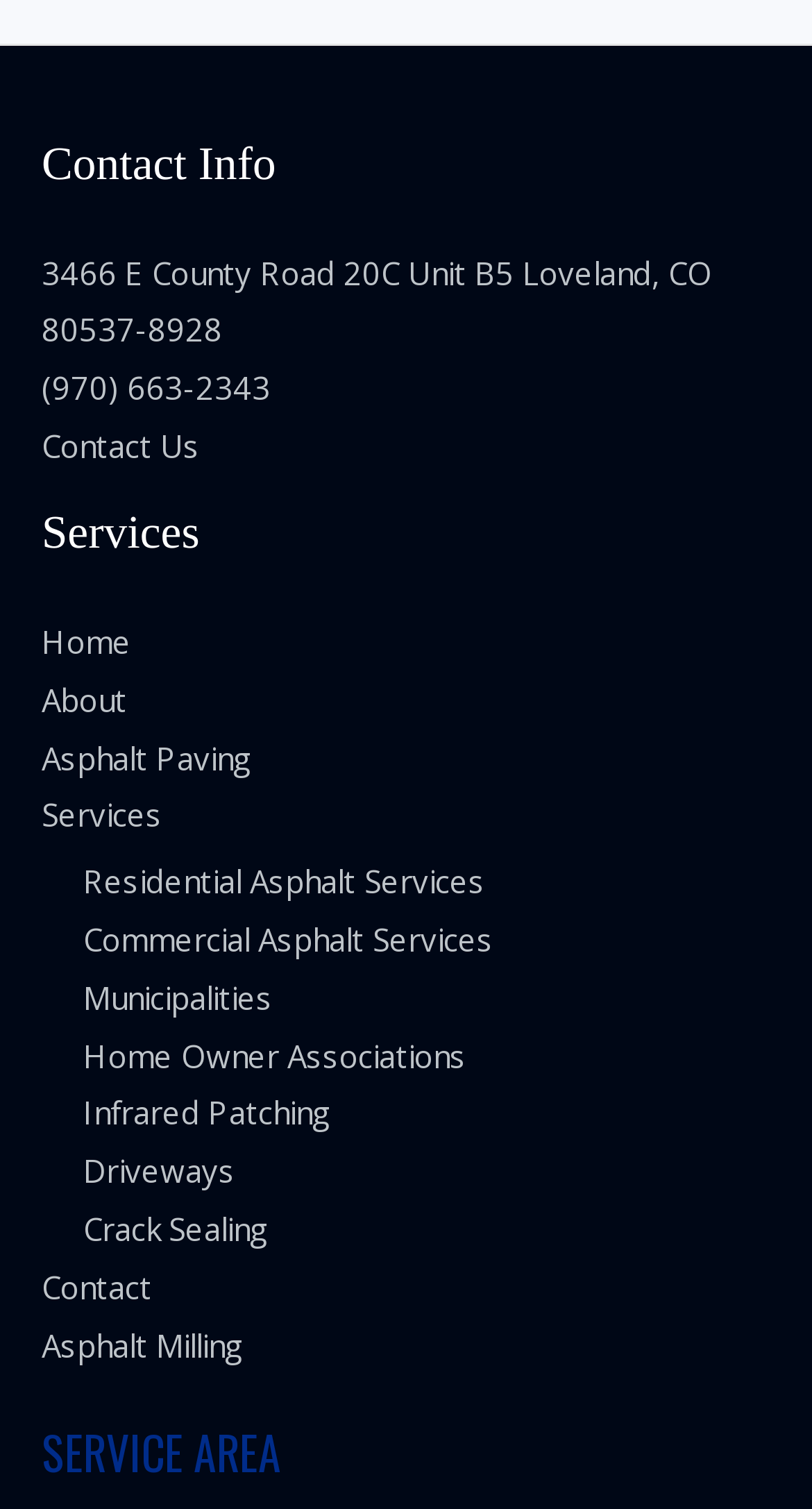What is the contact phone number?
Please provide a single word or phrase as the answer based on the screenshot.

(970) 663-2343